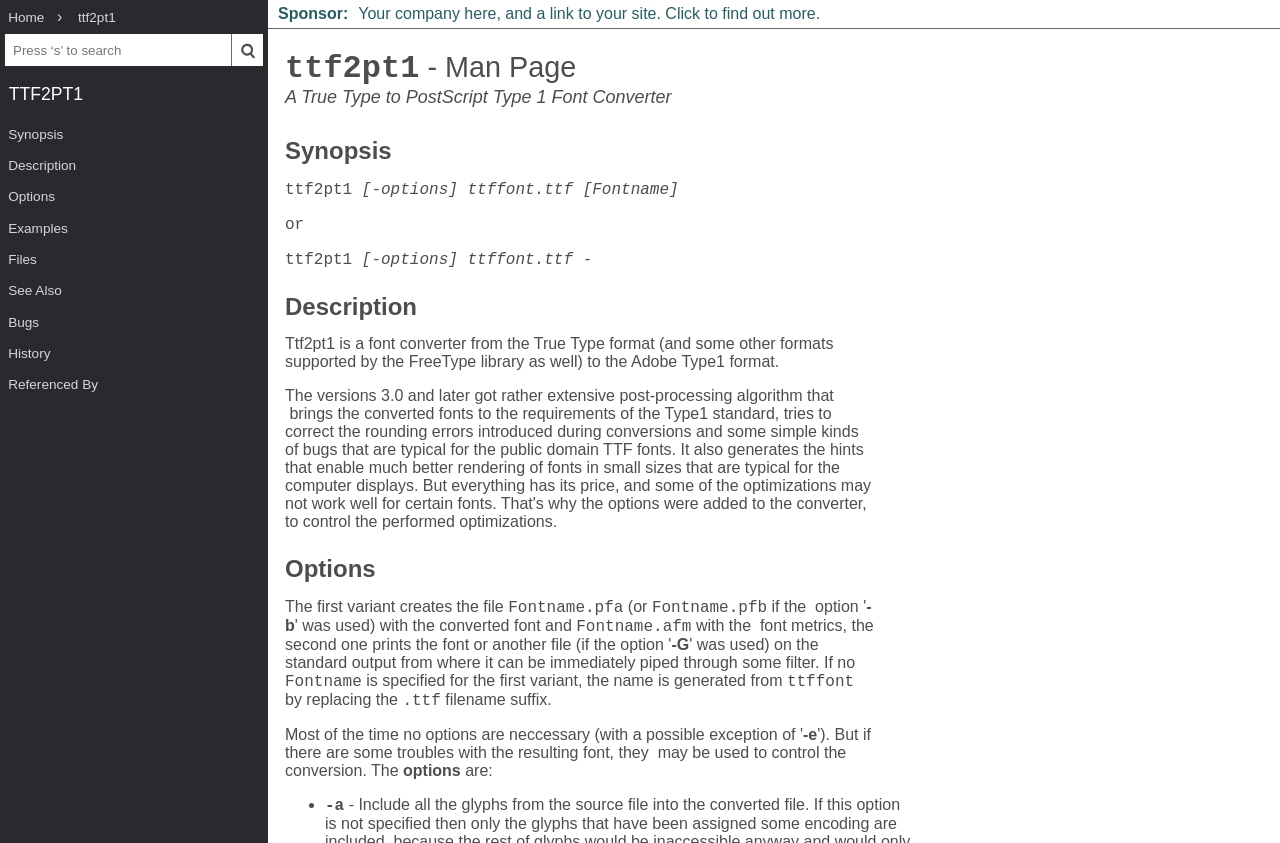Please indicate the bounding box coordinates of the element's region to be clicked to achieve the instruction: "Click the 'Description' link". Provide the coordinates as four float numbers between 0 and 1, i.e., [left, top, right, bottom].

[0.0, 0.178, 0.209, 0.215]